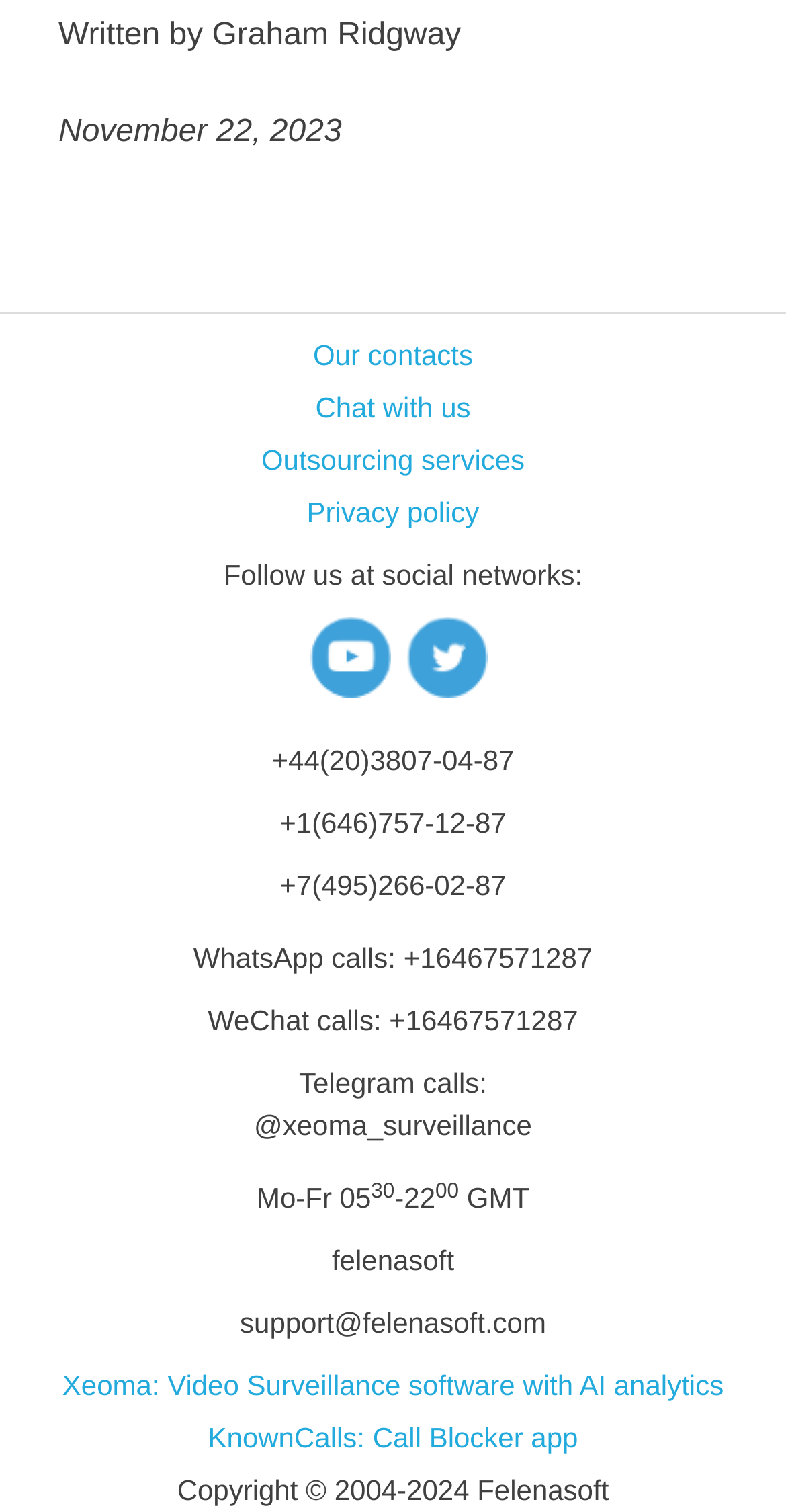Please give the bounding box coordinates of the area that should be clicked to fulfill the following instruction: "Call +44(20)3807-04-87". The coordinates should be in the format of four float numbers from 0 to 1, i.e., [left, top, right, bottom].

[0.346, 0.486, 0.654, 0.514]